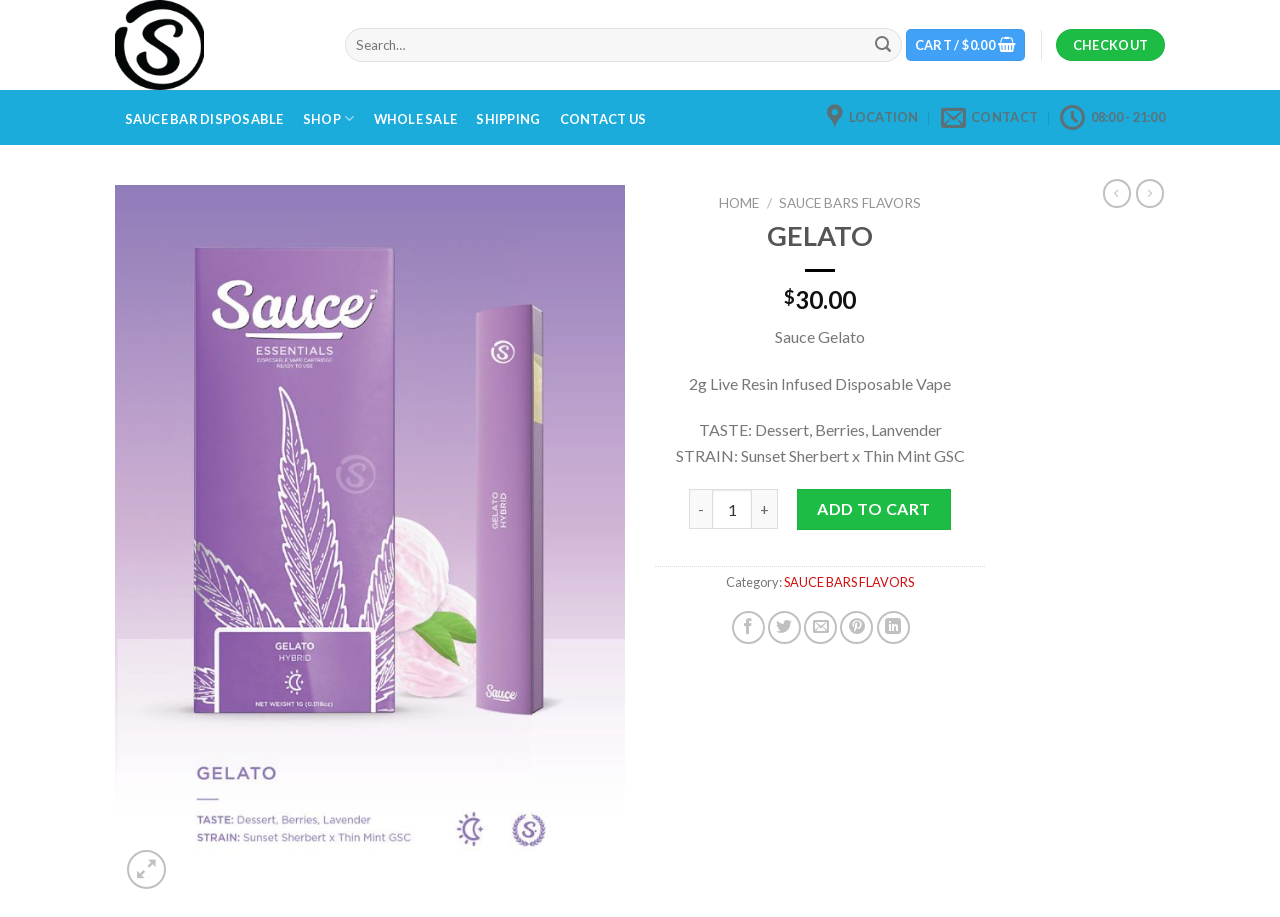Locate the bounding box coordinates of the region to be clicked to comply with the following instruction: "Search for products". The coordinates must be four float numbers between 0 and 1, in the form [left, top, right, bottom].

[0.27, 0.031, 0.707, 0.067]